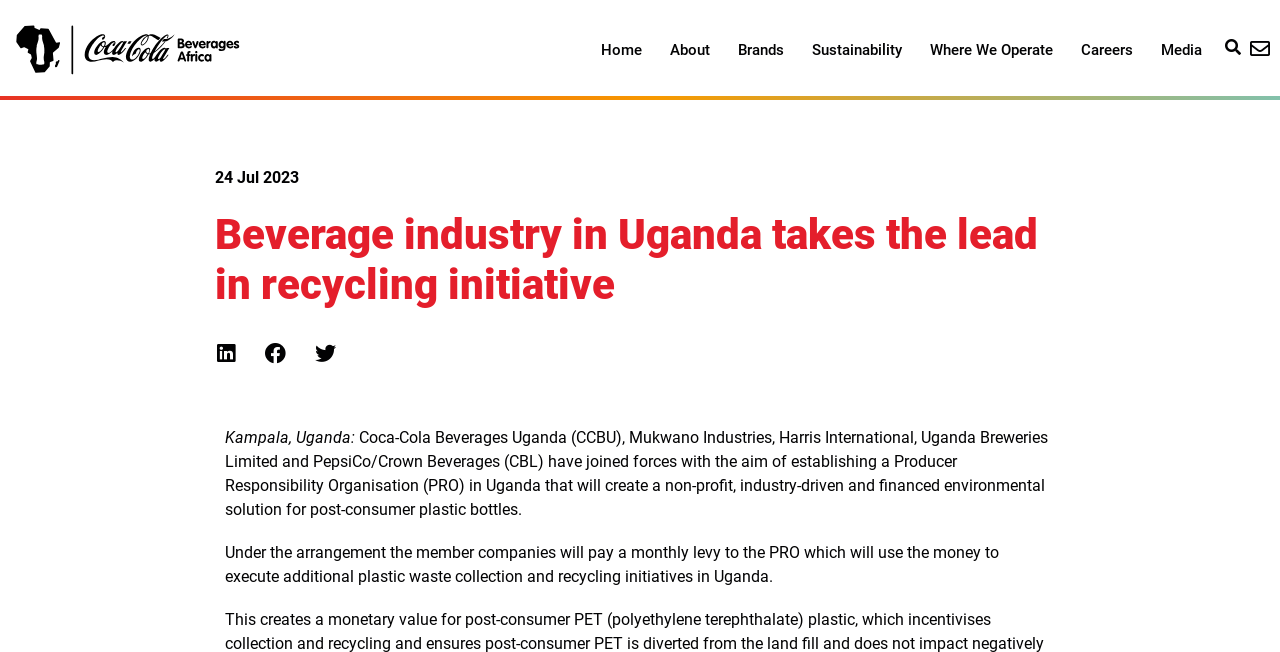Mark the bounding box of the element that matches the following description: "aria-label="Share on facebook"".

[0.198, 0.507, 0.233, 0.576]